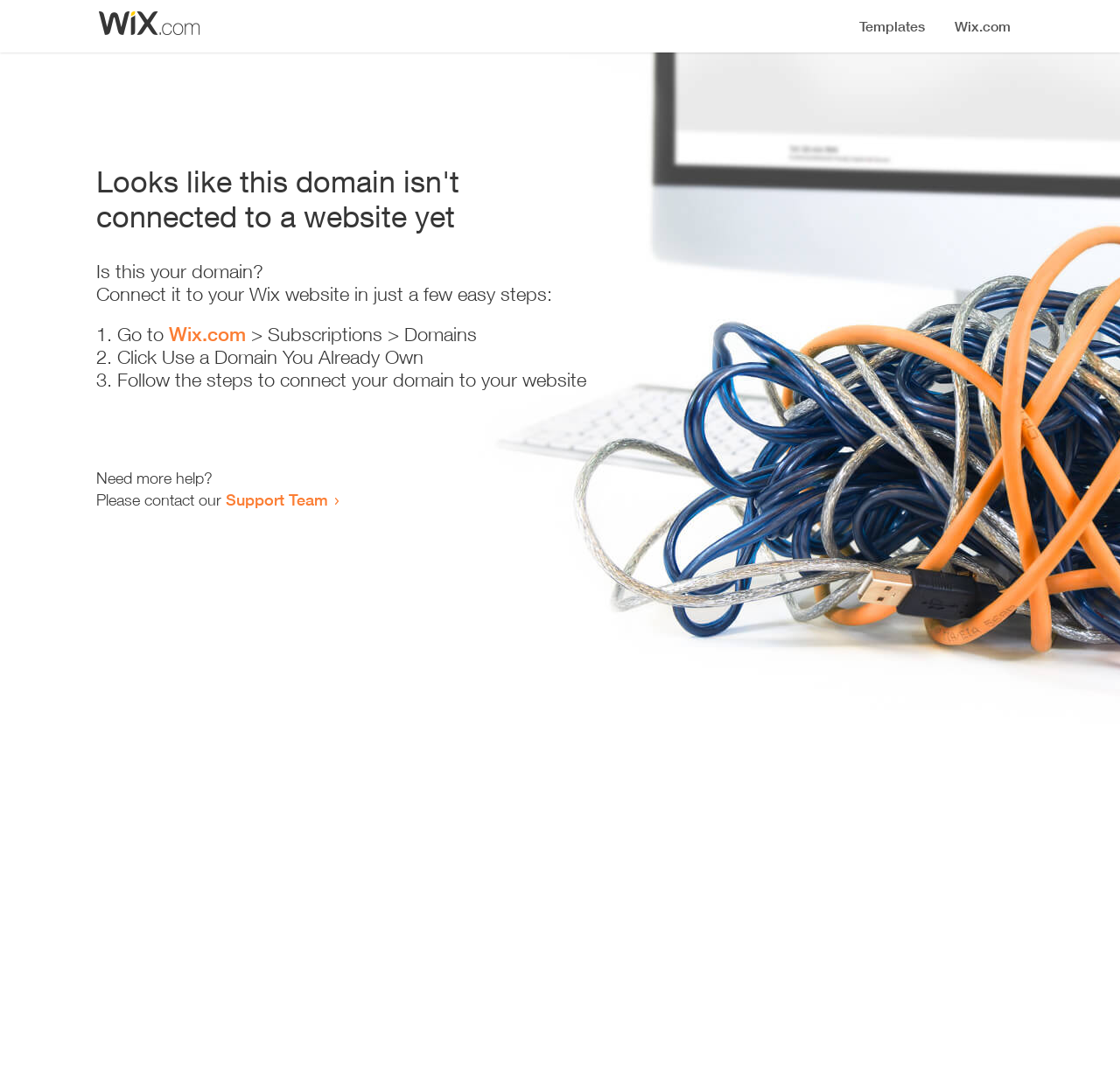Locate the bounding box of the UI element based on this description: "Privacy Policy". Provide four float numbers between 0 and 1 as [left, top, right, bottom].

None